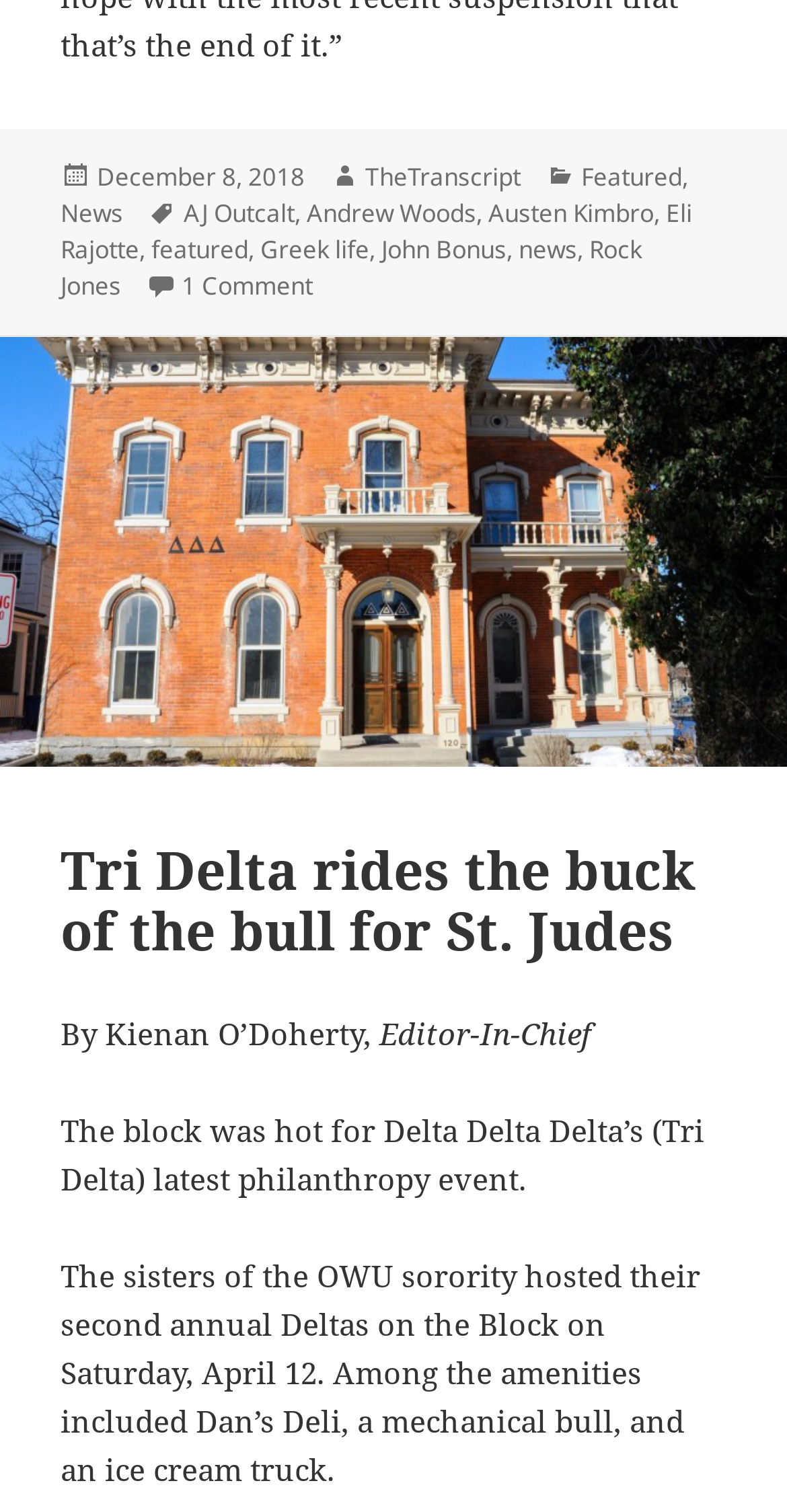Identify the bounding box coordinates of the region that needs to be clicked to carry out this instruction: "Read the article about Tri Delta rides the buck of the bull for St. Judes". Provide these coordinates as four float numbers ranging from 0 to 1, i.e., [left, top, right, bottom].

[0.077, 0.551, 0.885, 0.639]